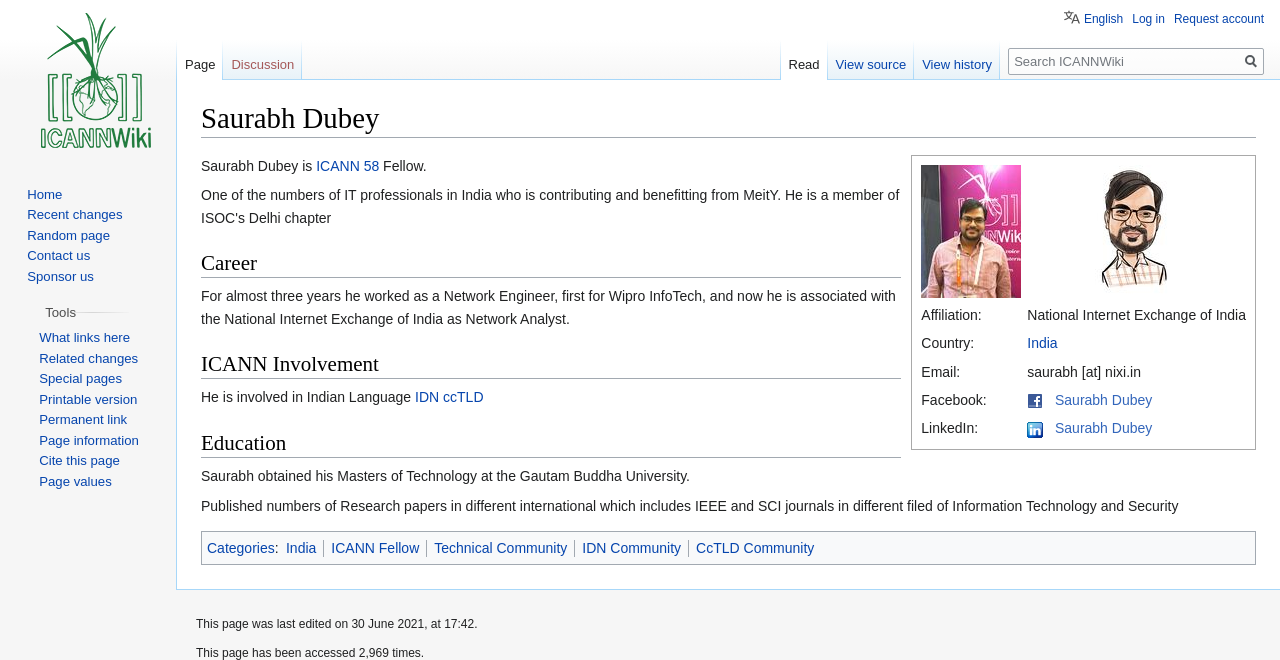What is the name of the university where Saurabh Dubey obtained his Masters of Technology?
Look at the image and respond with a one-word or short phrase answer.

Gautam Buddha University